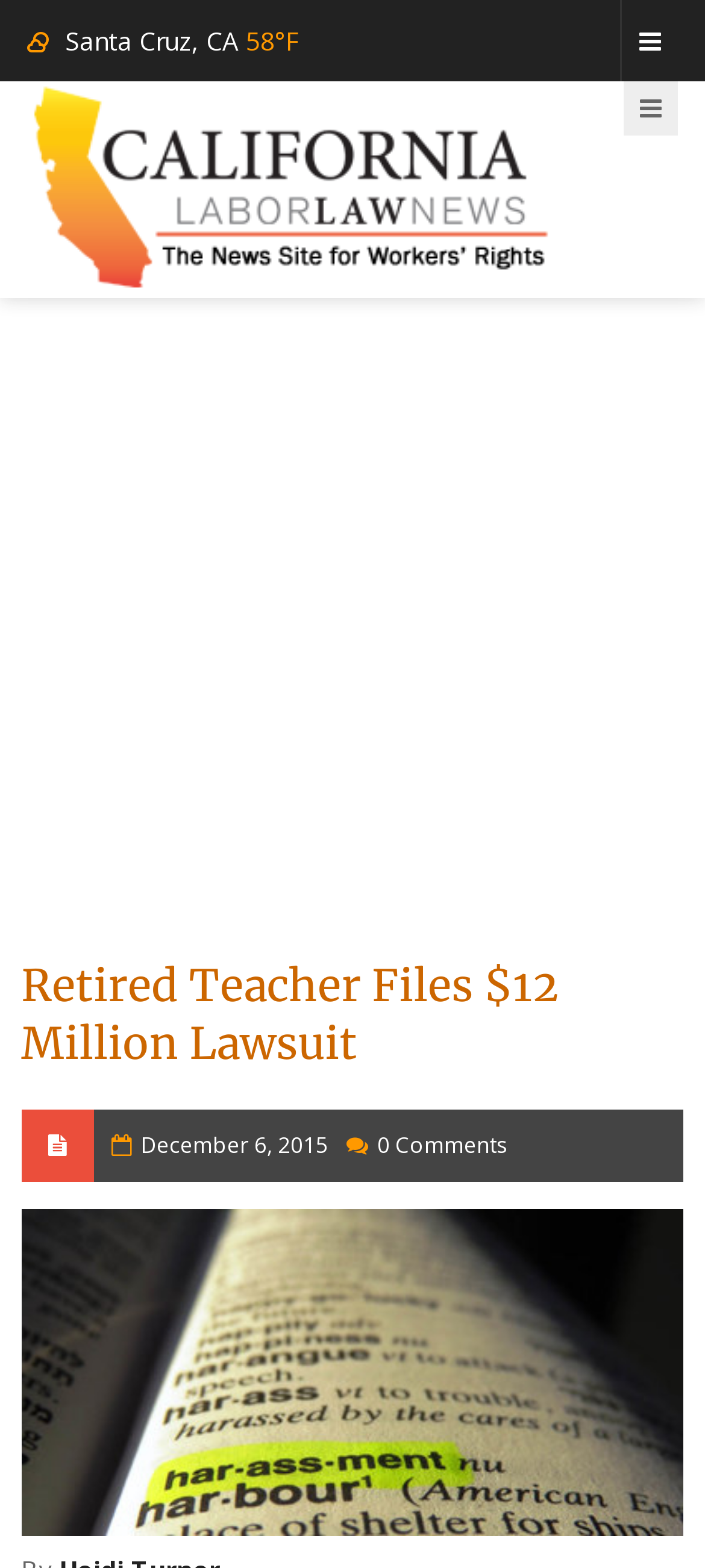How many comments does the article have?
Look at the screenshot and respond with a single word or phrase.

0